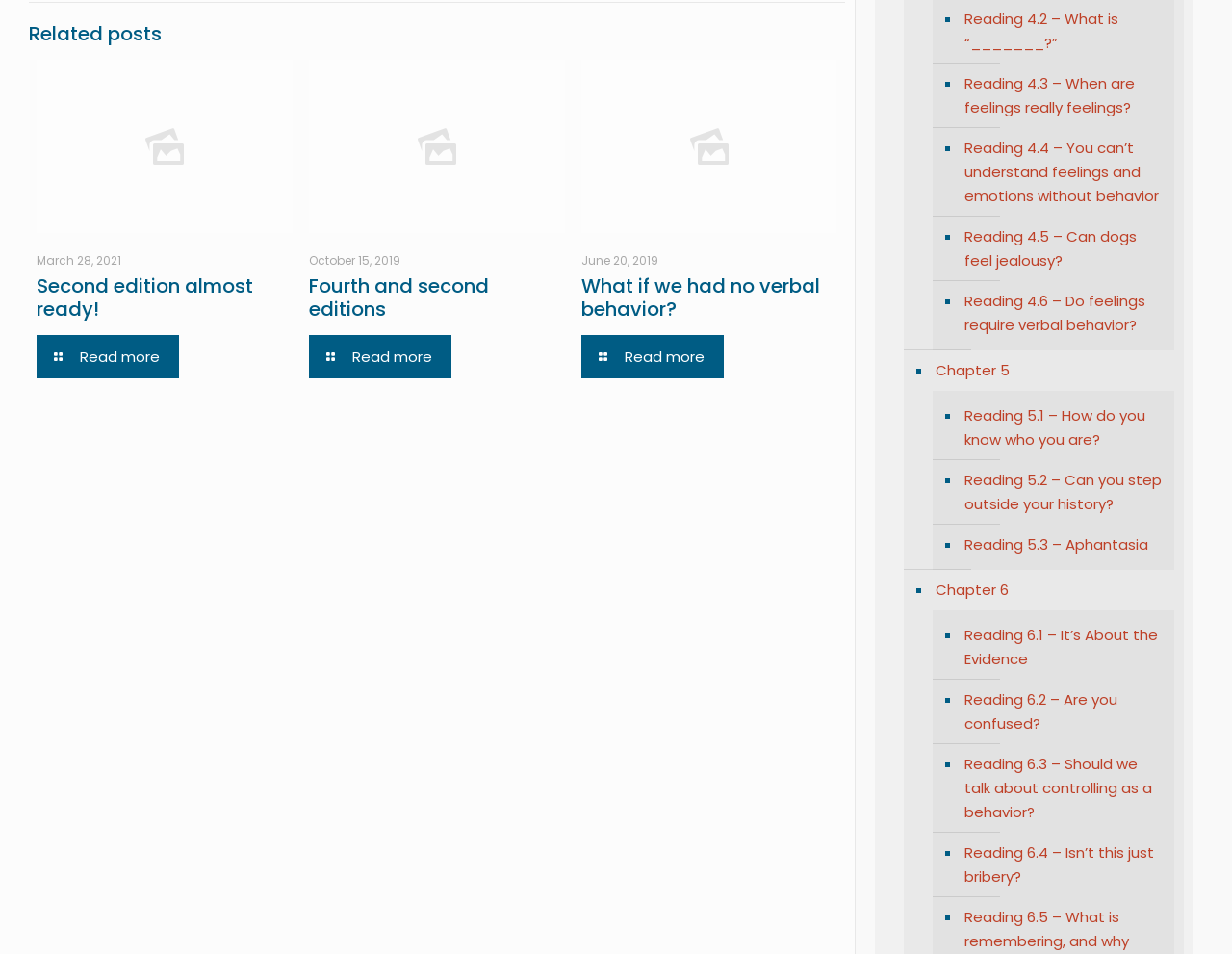Provide the bounding box coordinates of the HTML element this sentence describes: "Second edition almost ready!". The bounding box coordinates consist of four float numbers between 0 and 1, i.e., [left, top, right, bottom].

[0.03, 0.286, 0.206, 0.338]